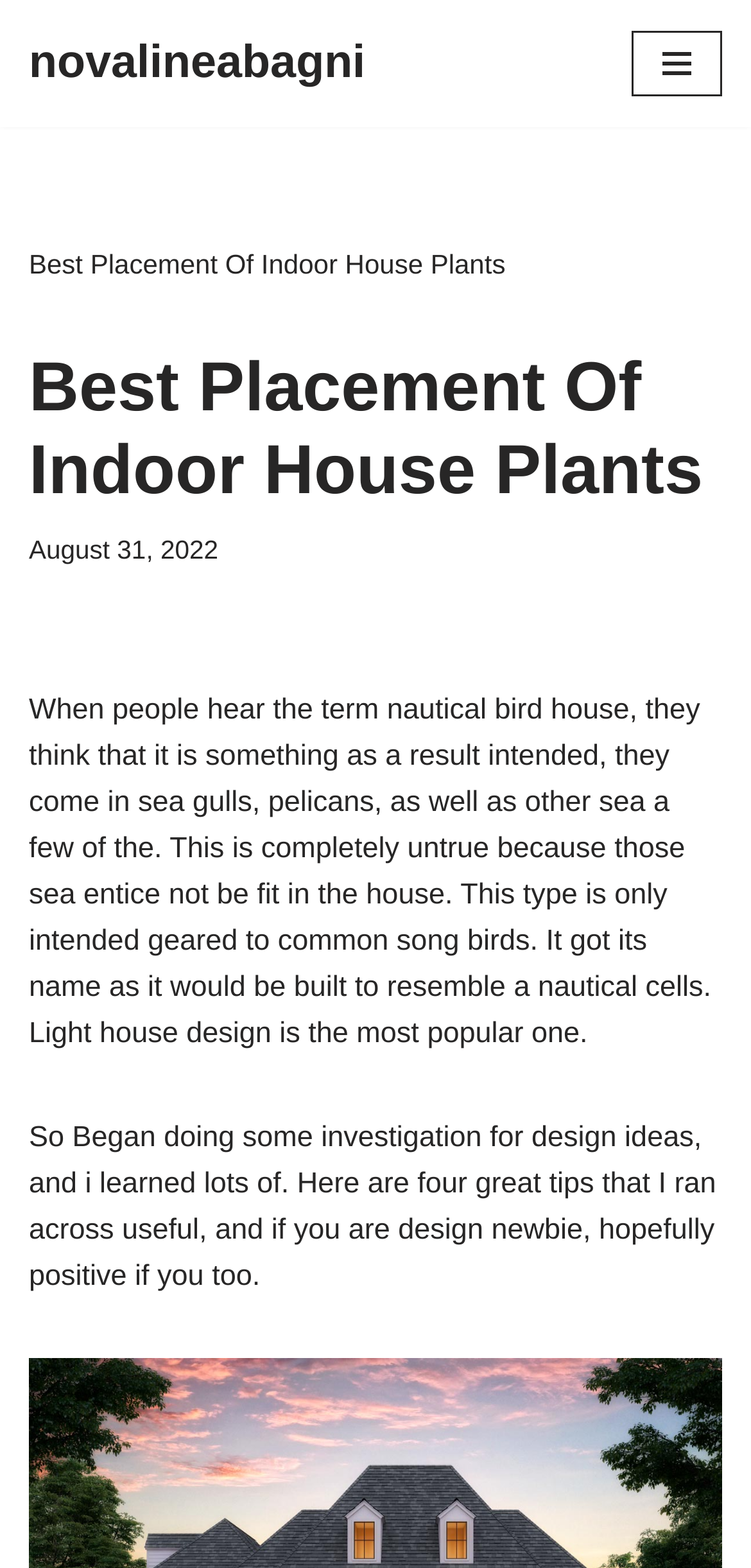What is the author's purpose in writing this article?
Please provide a full and detailed response to the question.

The author mentions that they 'began doing some investigation for design ideas, and i learned lots of.' and then shares four great tips they found useful, indicating that the purpose of the article is to share design ideas with the reader.